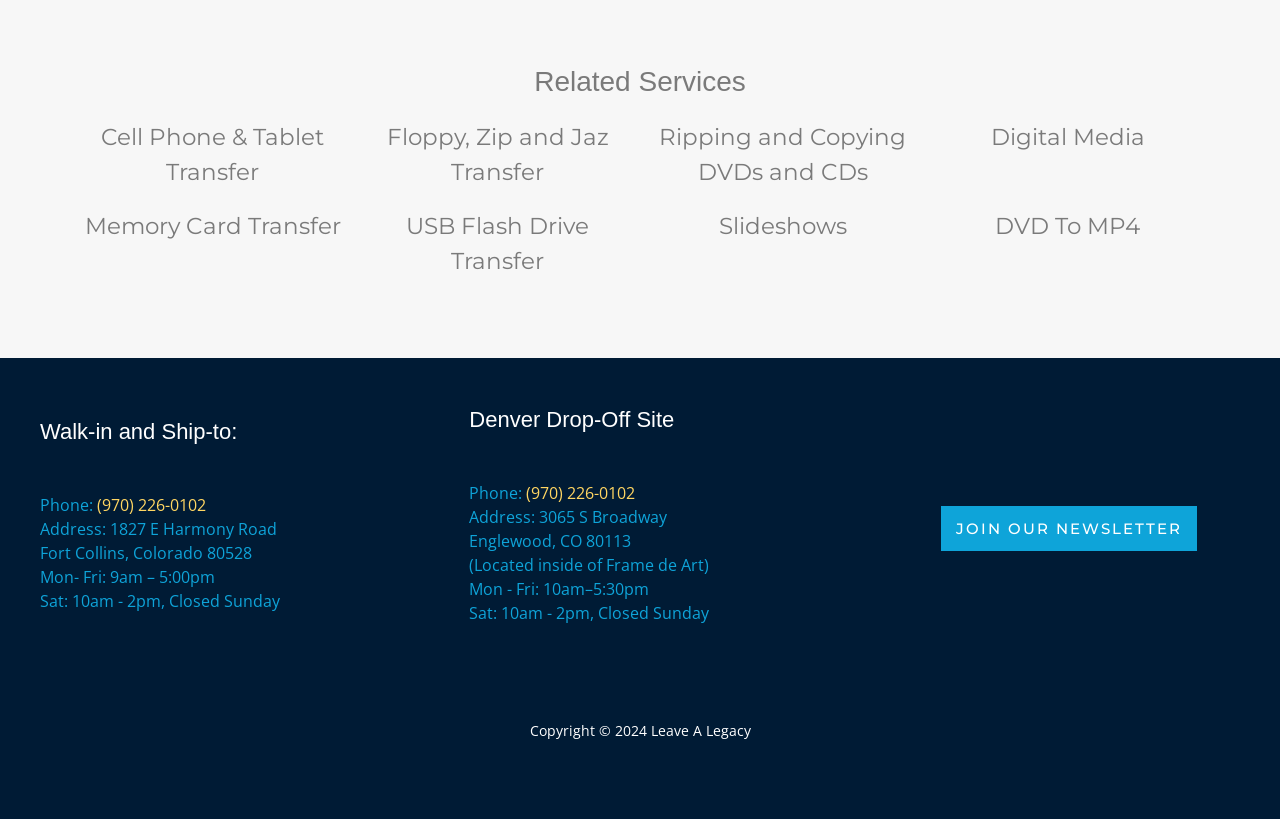What is the phone number of the Denver drop-off site?
Kindly offer a detailed explanation using the data available in the image.

The phone number of the Denver drop-off site can be found in the section that provides the address and contact information of the site. The phone number is listed as (970) 226-0102.